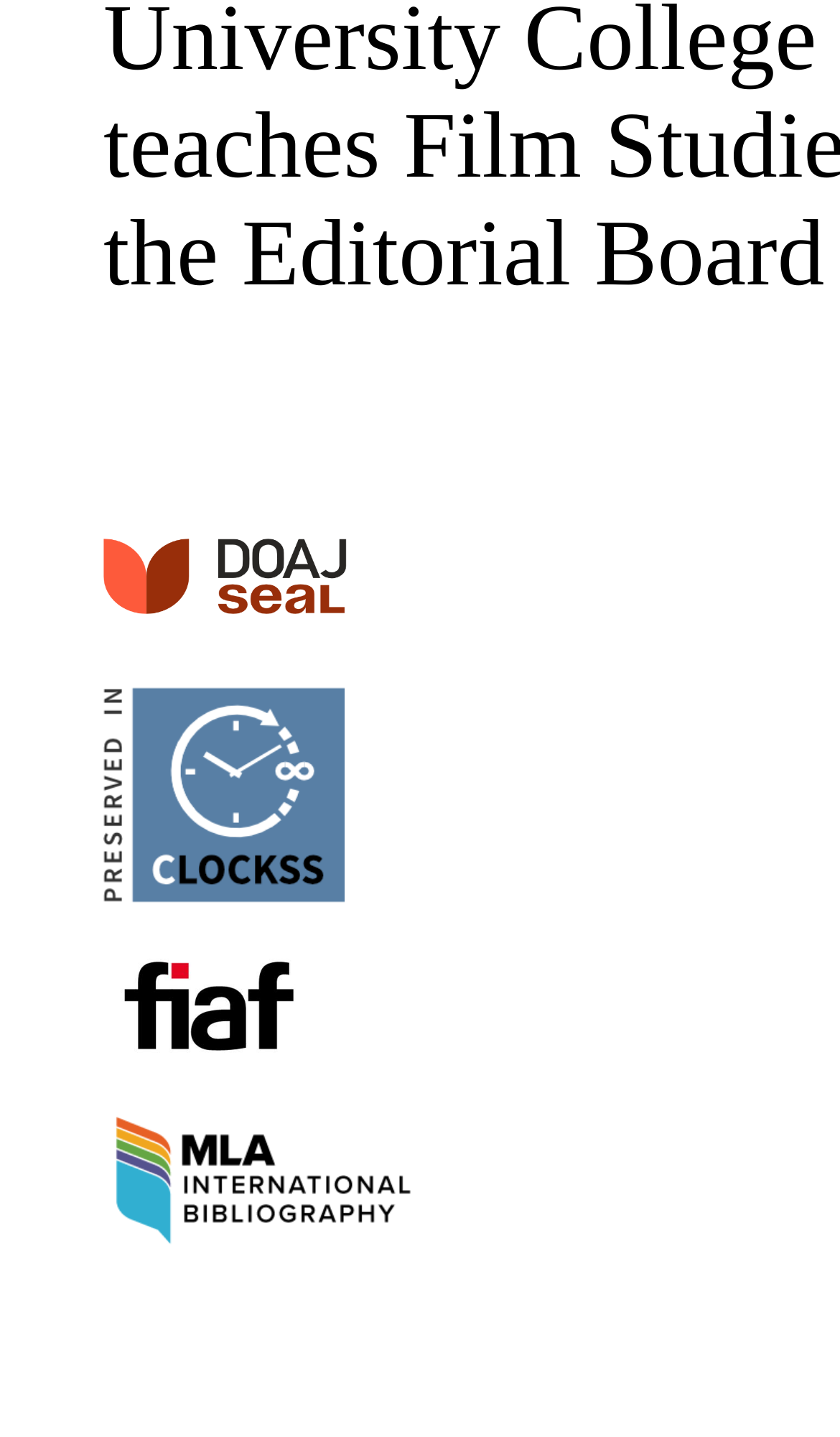How many images are on the webpage?
Based on the screenshot, respond with a single word or phrase.

4